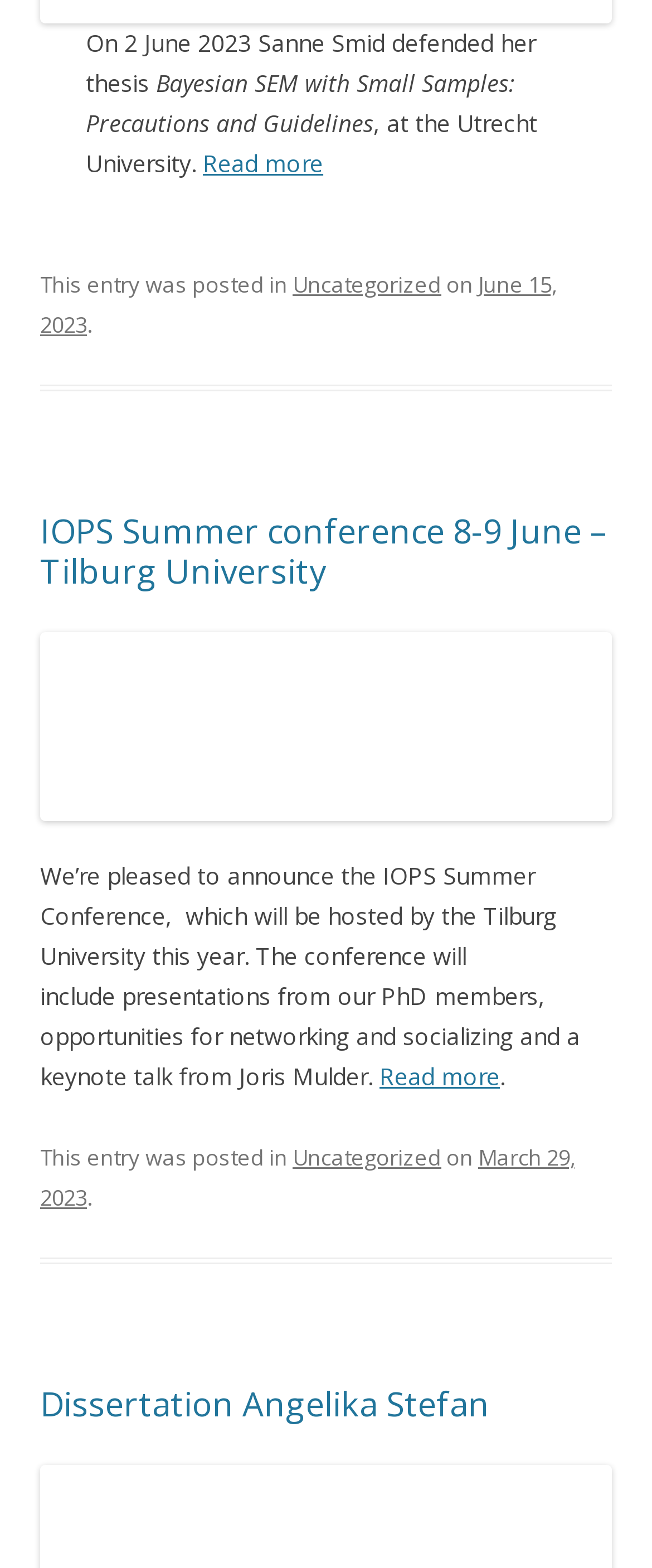Locate the bounding box coordinates of the element that should be clicked to execute the following instruction: "Read more about Angelika Stefan's dissertation".

[0.062, 0.881, 0.751, 0.909]